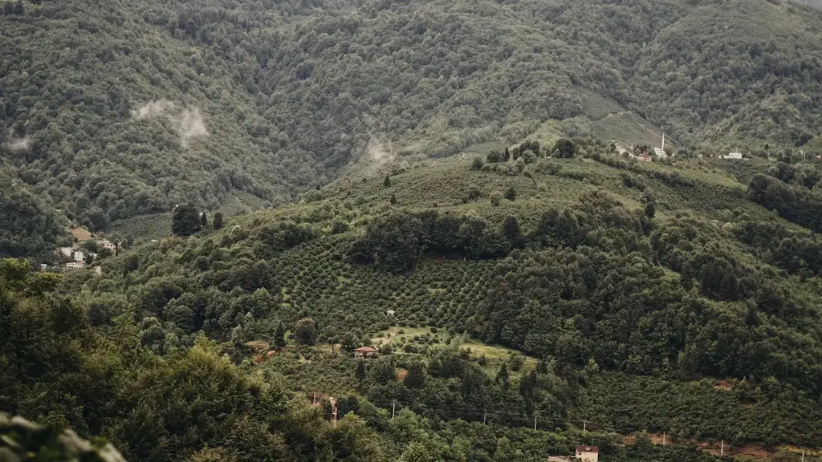Describe every aspect of the image in depth.

This serene landscape captures the lush, rolling hills blanketed with vibrant greenery, showcasing a rich tapestry of nature. The image presents a sprawling view of a hilly terrain dotted with various shades of green from the dense forests and cultivated land. In the foreground, trees create a natural frame, leading the eye towards the middle ground, where smaller clusters of trees can be seen, indicating areas of cultivation such as orchards. A few structures peek through the foliage, hinting at human habitation harmoniously integrated into the natural environment. Above, the hills are softly shrouded in the mist, contributing to a tranquil and ethereal atmosphere, suggesting a peaceful rural life amidst the beauty of nature.